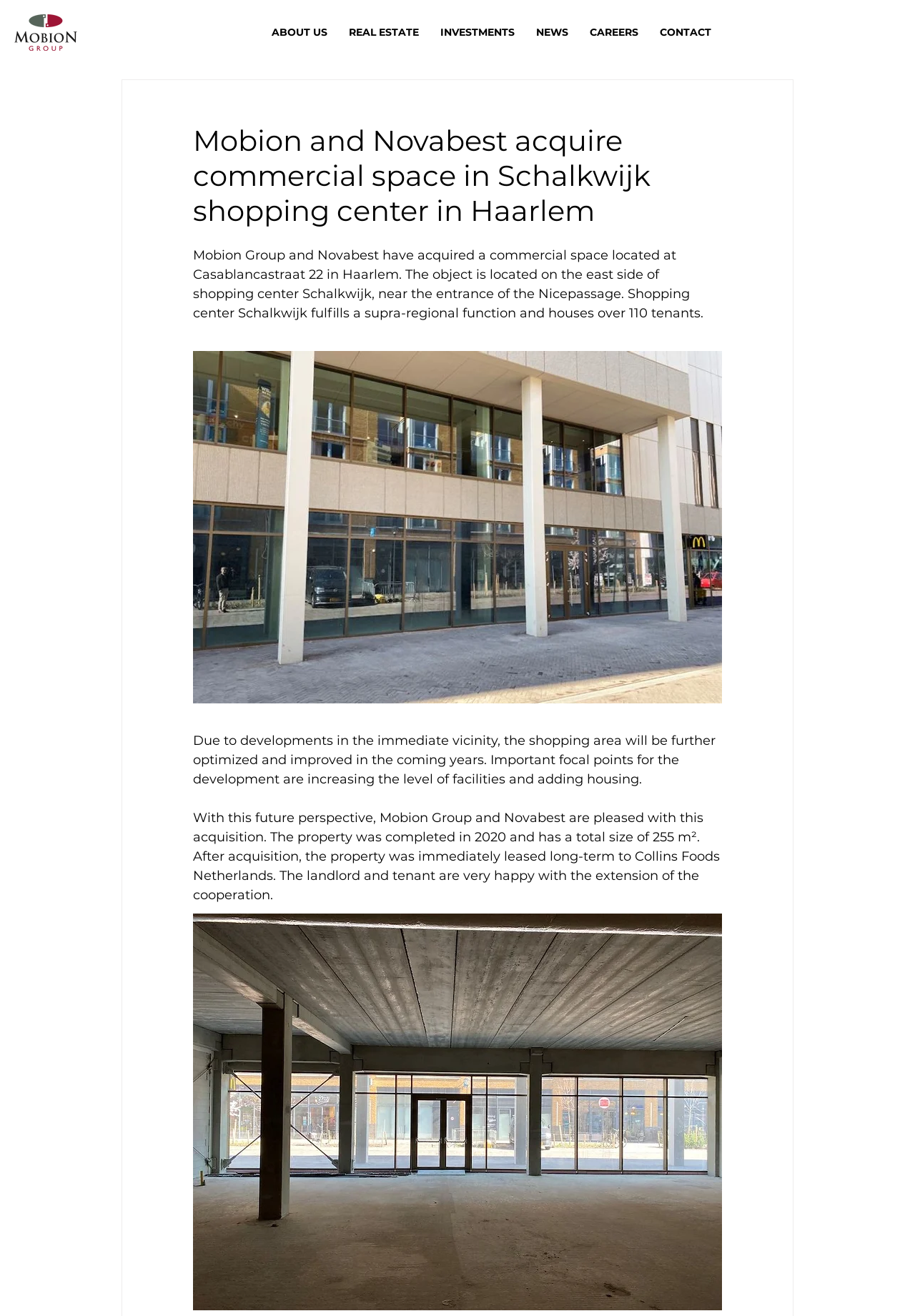Who is the tenant of the acquired property?
Deliver a detailed and extensive answer to the question.

I found the answer by reading the static text element that describes the acquired property. The text mentions that the property was leased long-term to Collins Foods Netherlands.